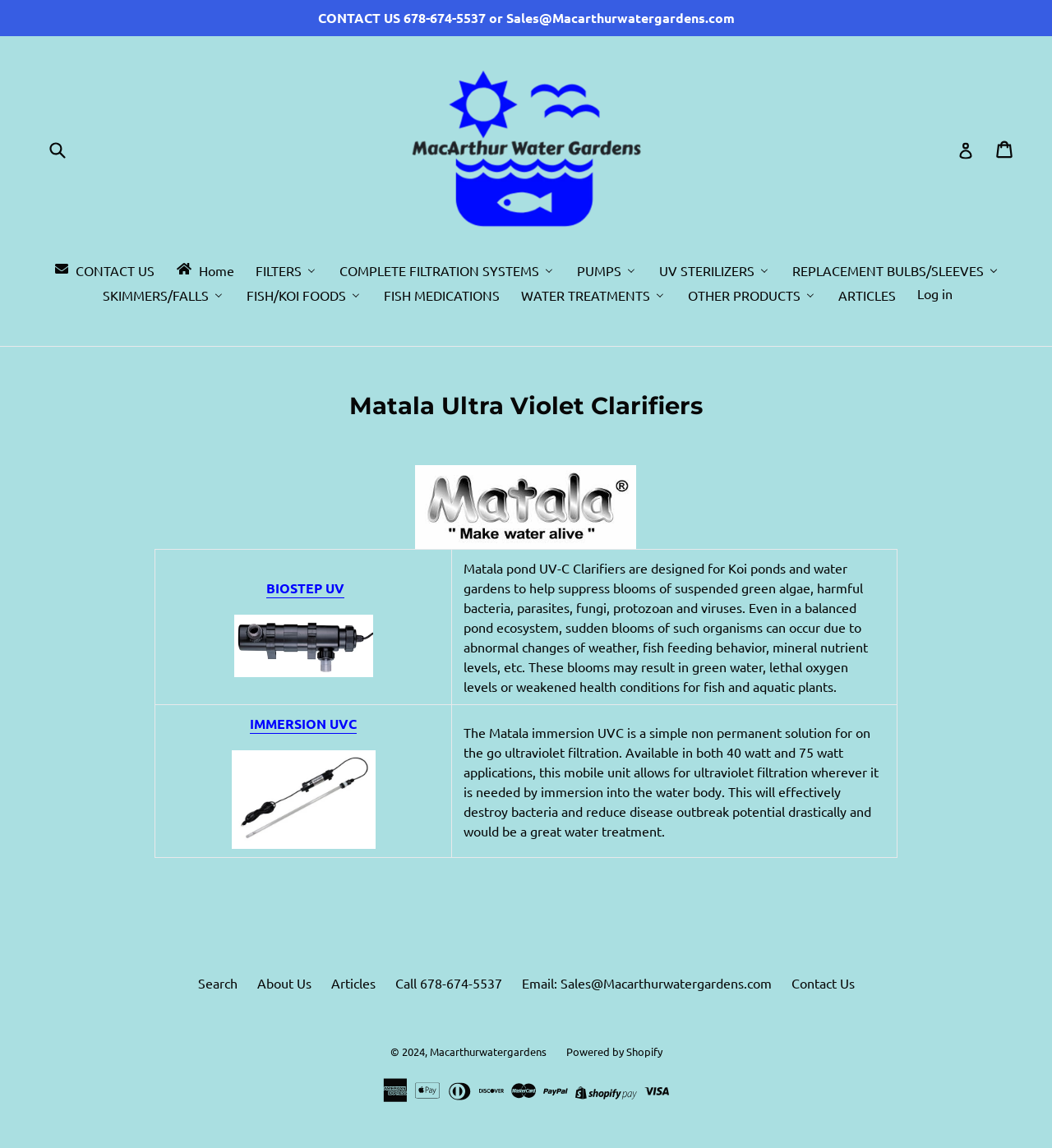Using the given element description, provide the bounding box coordinates (top-left x, top-left y, bottom-right x, bottom-right y) for the corresponding UI element in the screenshot: FILTERS

[0.232, 0.225, 0.311, 0.246]